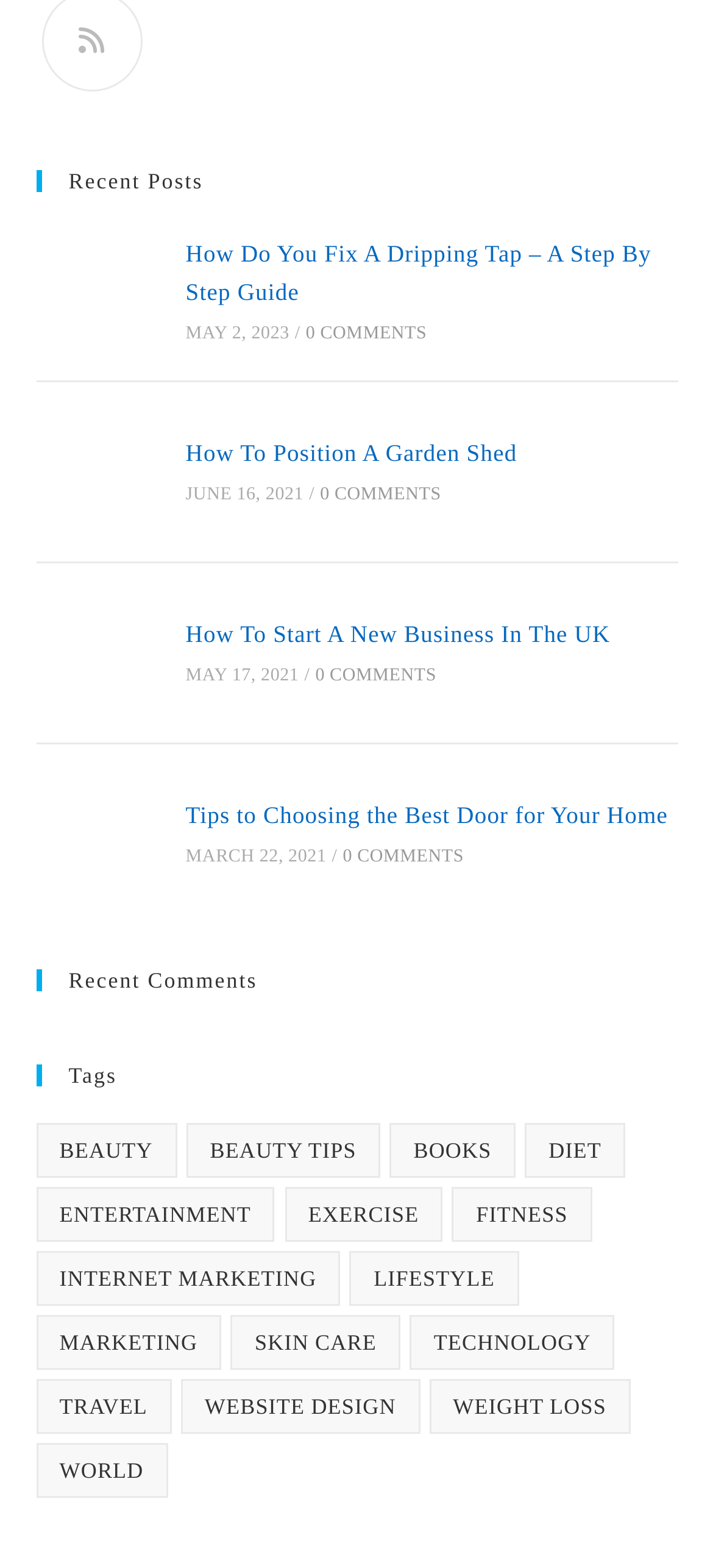Please answer the following question using a single word or phrase: 
How many tags are listed?

15